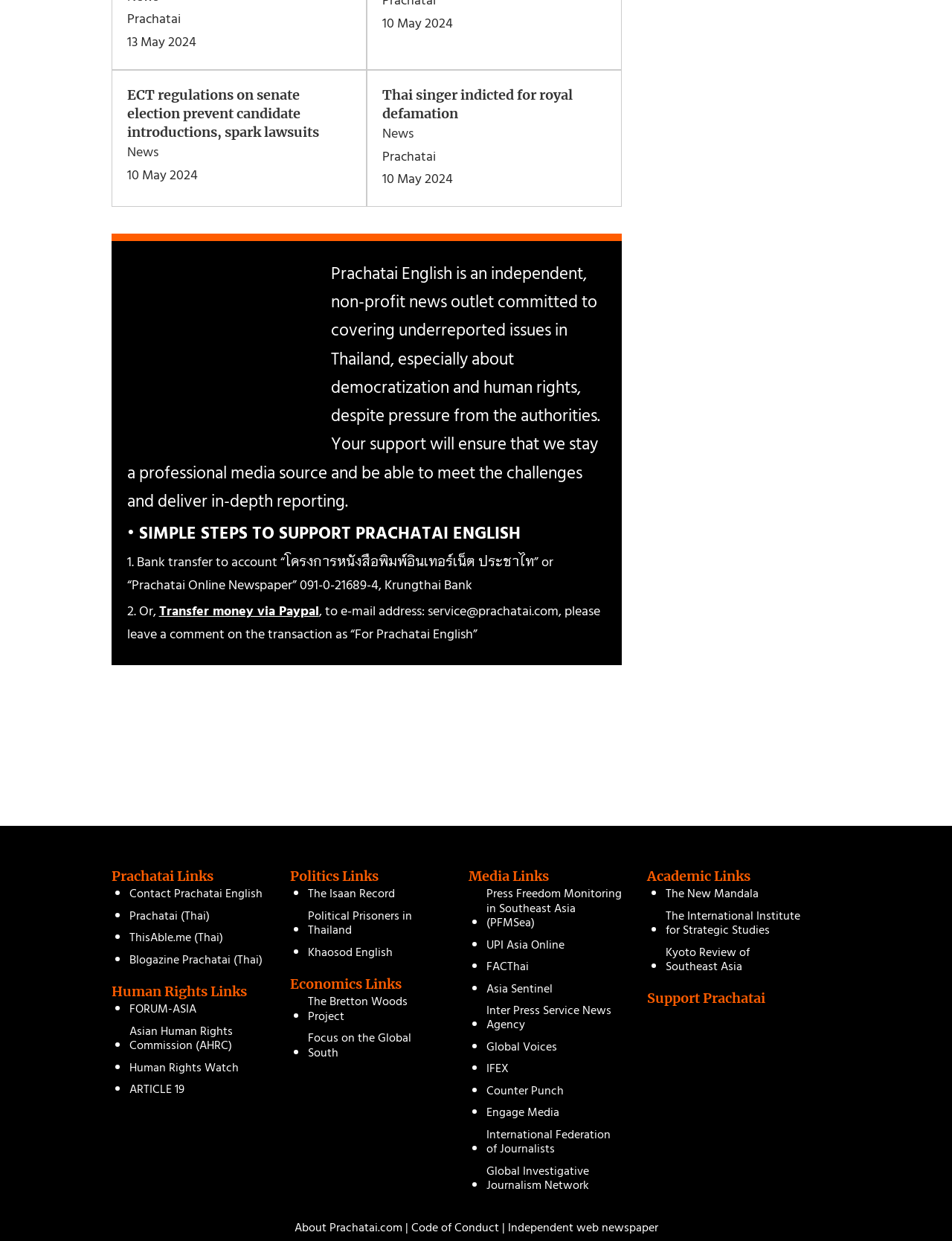Identify the bounding box coordinates of the part that should be clicked to carry out this instruction: "Click on 'Contact Prachatai English'".

[0.136, 0.712, 0.276, 0.73]